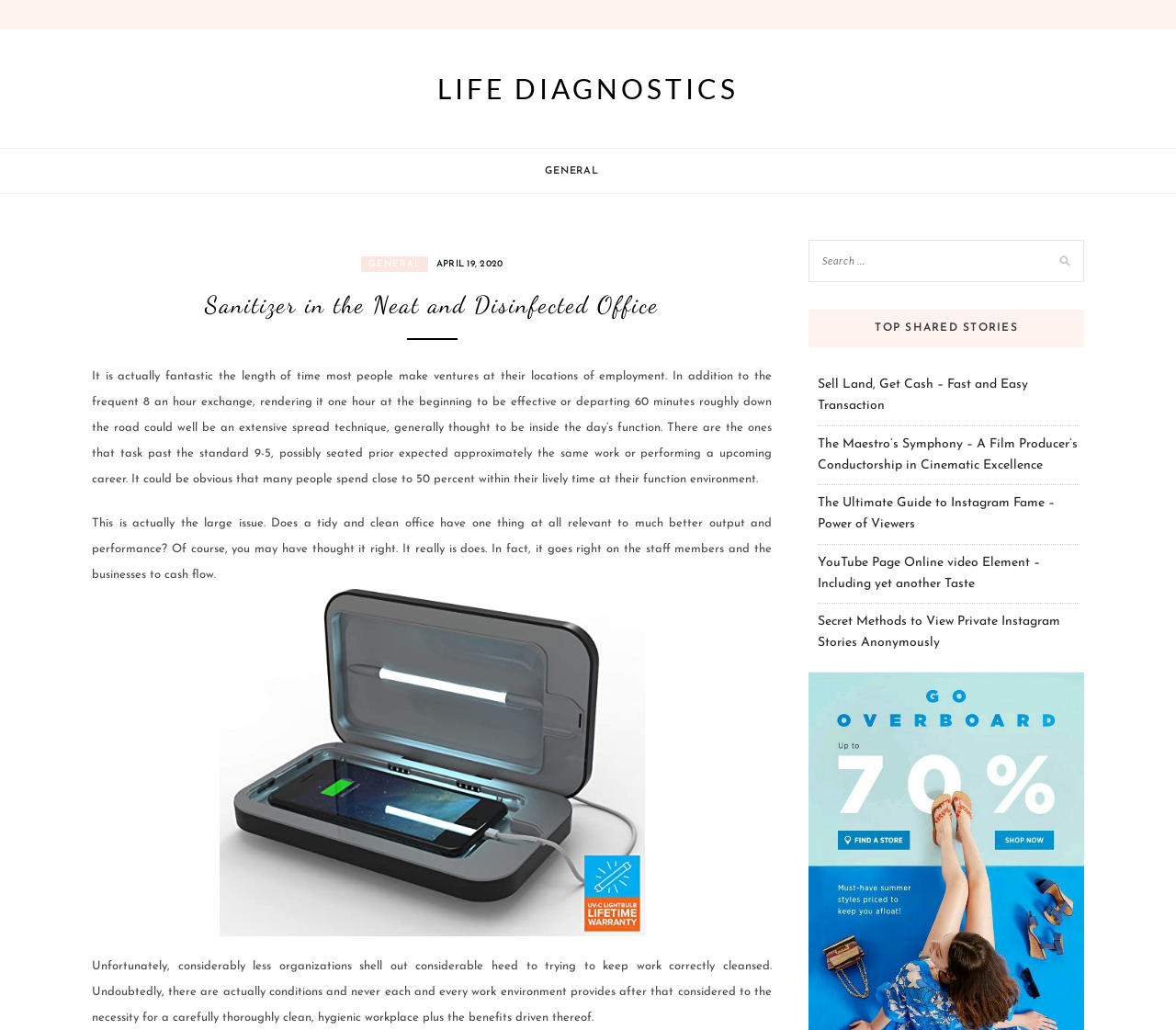Determine the bounding box coordinates of the target area to click to execute the following instruction: "Click on the 'GENERAL' link."

[0.46, 0.144, 0.513, 0.189]